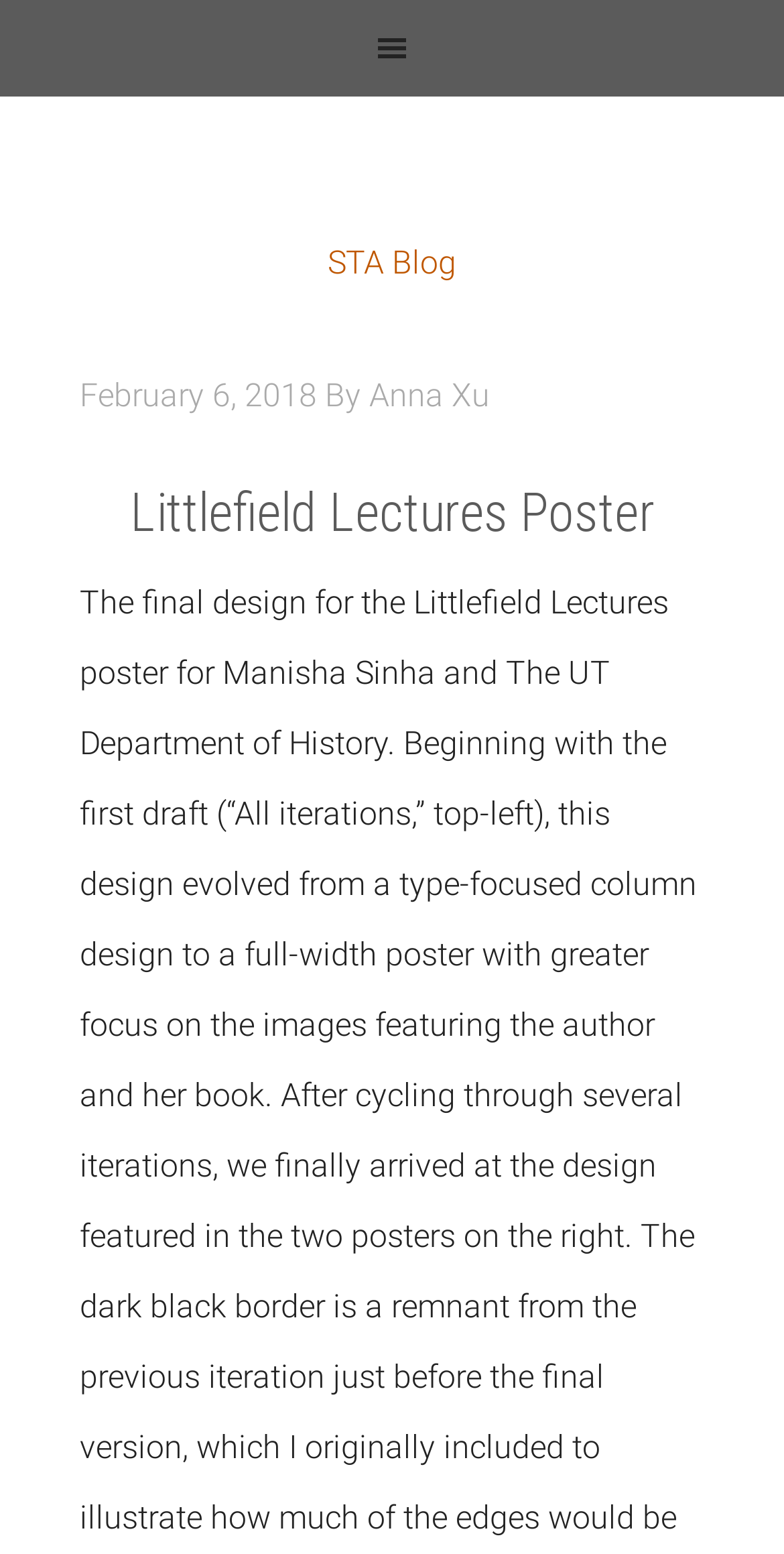How many links are there in the navigation menu?
Please provide a single word or phrase in response based on the screenshot.

1